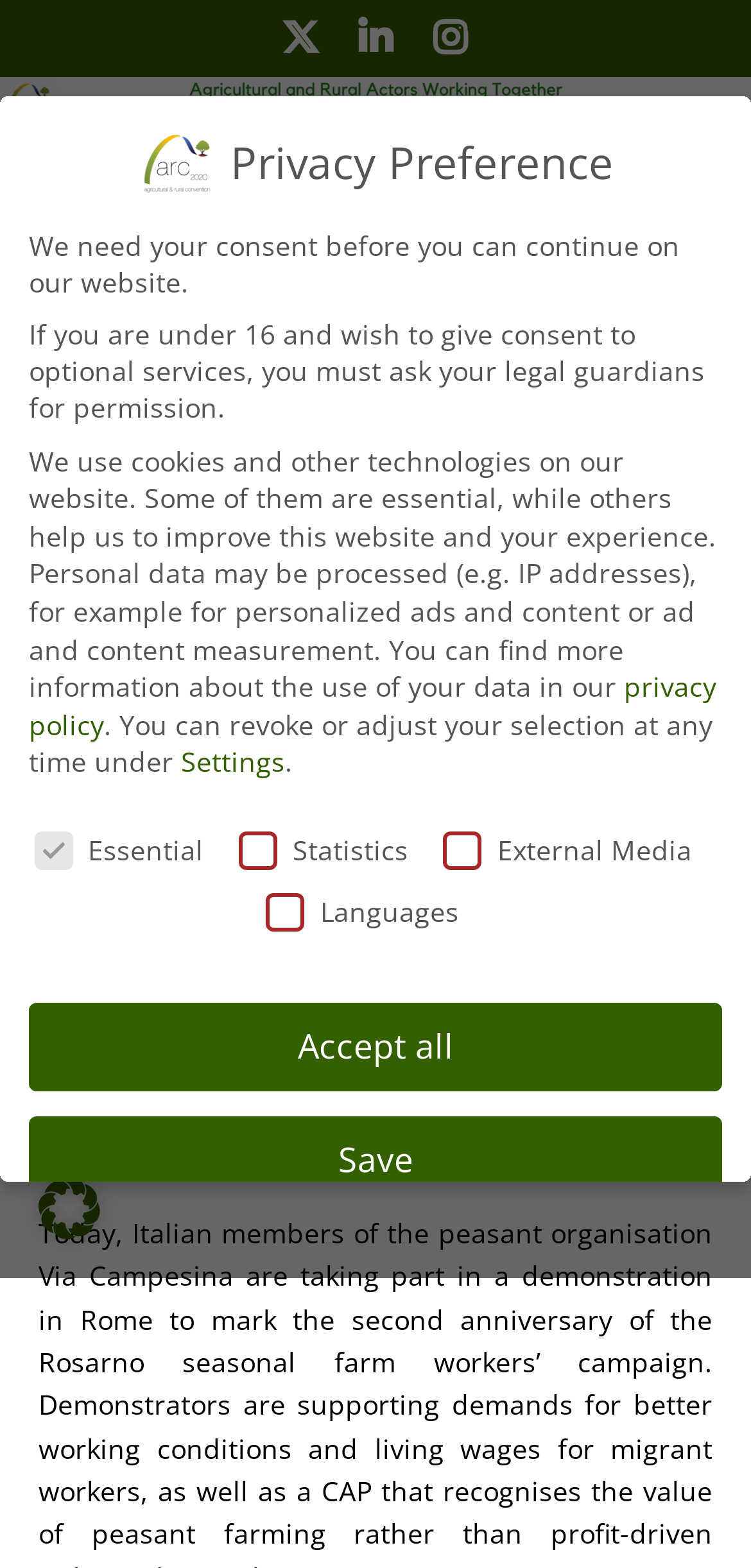Given the element description Dunki Movie Review, predict the bounding box coordinates for the UI element in the webpage screenshot. The format should be (top-left x, top-left y, bottom-right x, bottom-right y), and the values should be between 0 and 1.

None